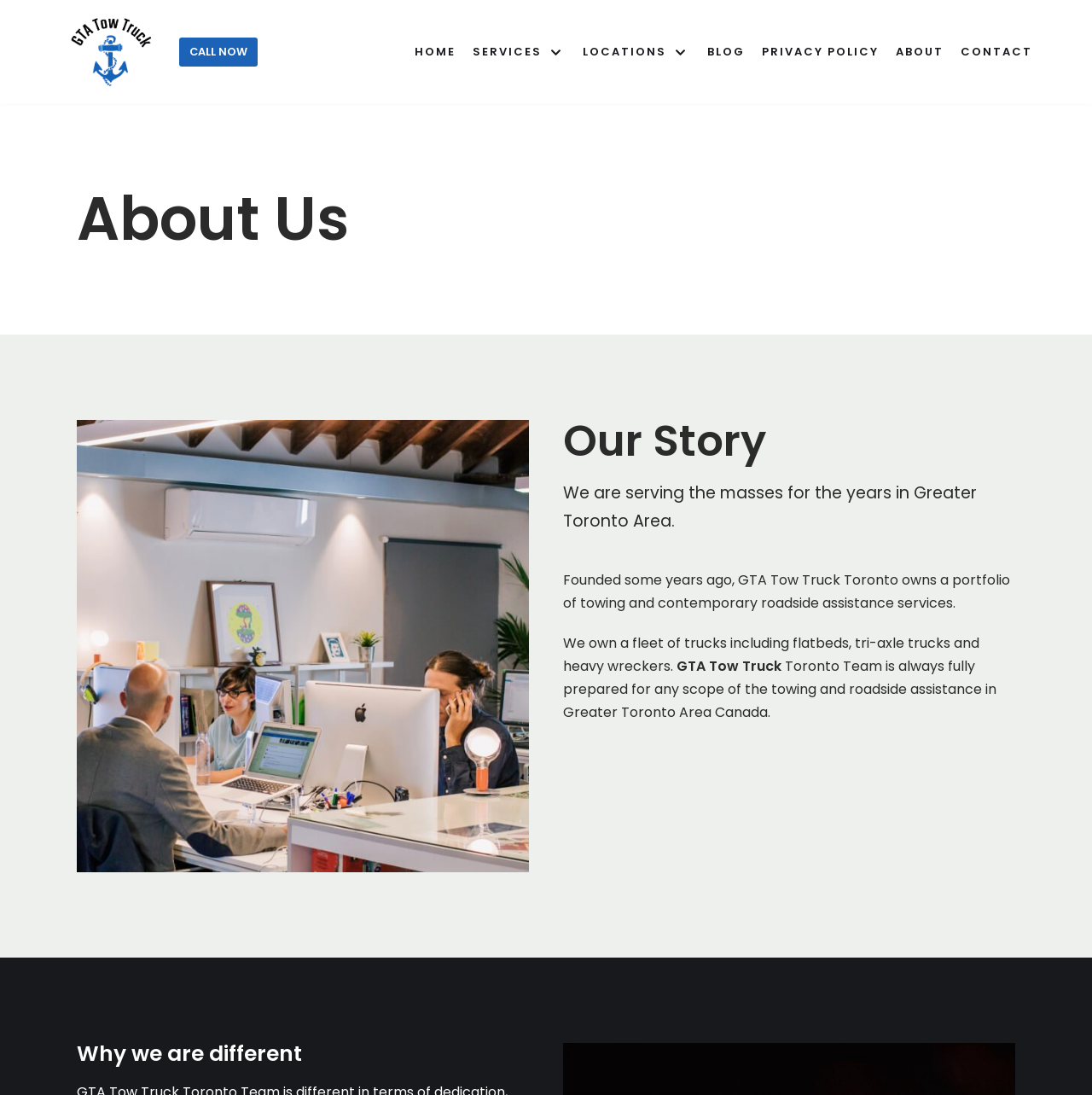Please identify the bounding box coordinates of the clickable region that I should interact with to perform the following instruction: "Visit the BLOG page". The coordinates should be expressed as four float numbers between 0 and 1, i.e., [left, top, right, bottom].

[0.648, 0.038, 0.682, 0.057]